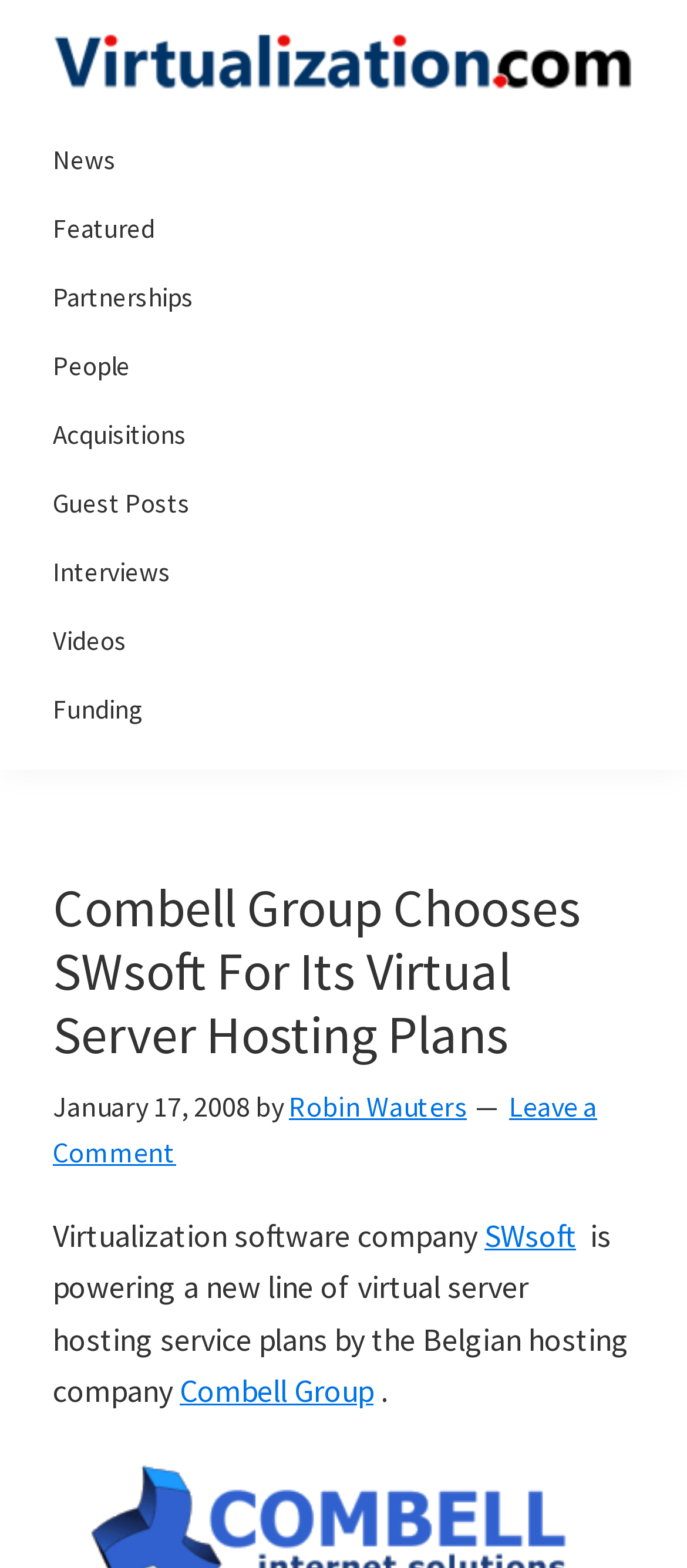Please find the bounding box coordinates (top-left x, top-left y, bottom-right x, bottom-right y) in the screenshot for the UI element described as follows: Leave a Comment

[0.077, 0.694, 0.869, 0.746]